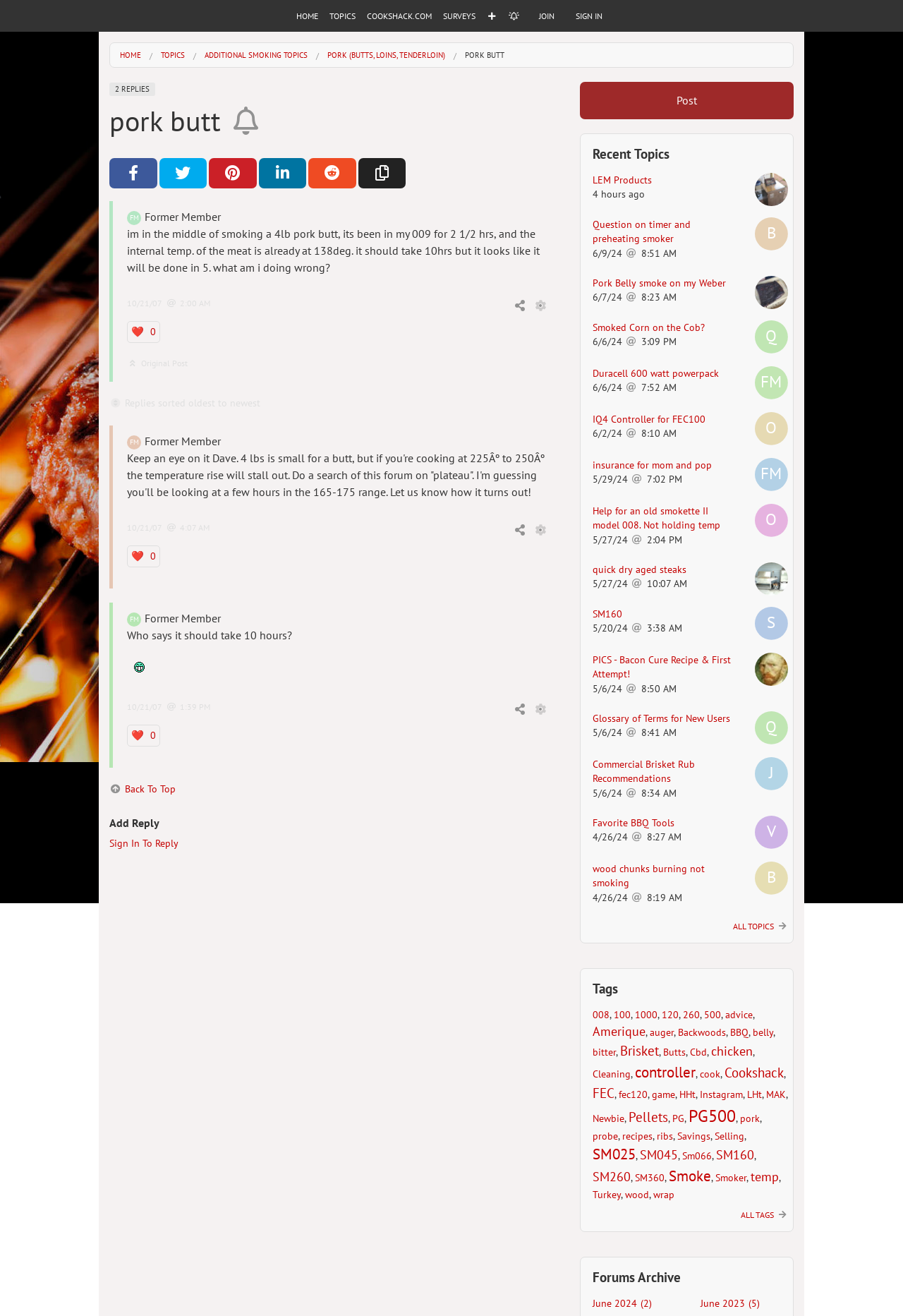Using the element description provided, determine the bounding box coordinates in the format (top-left x, top-left y, bottom-right x, bottom-right y). Ensure that all values are floating point numbers between 0 and 1. Element description: Cookshack Smoker Owners

[0.4, 0.062, 0.441, 0.081]